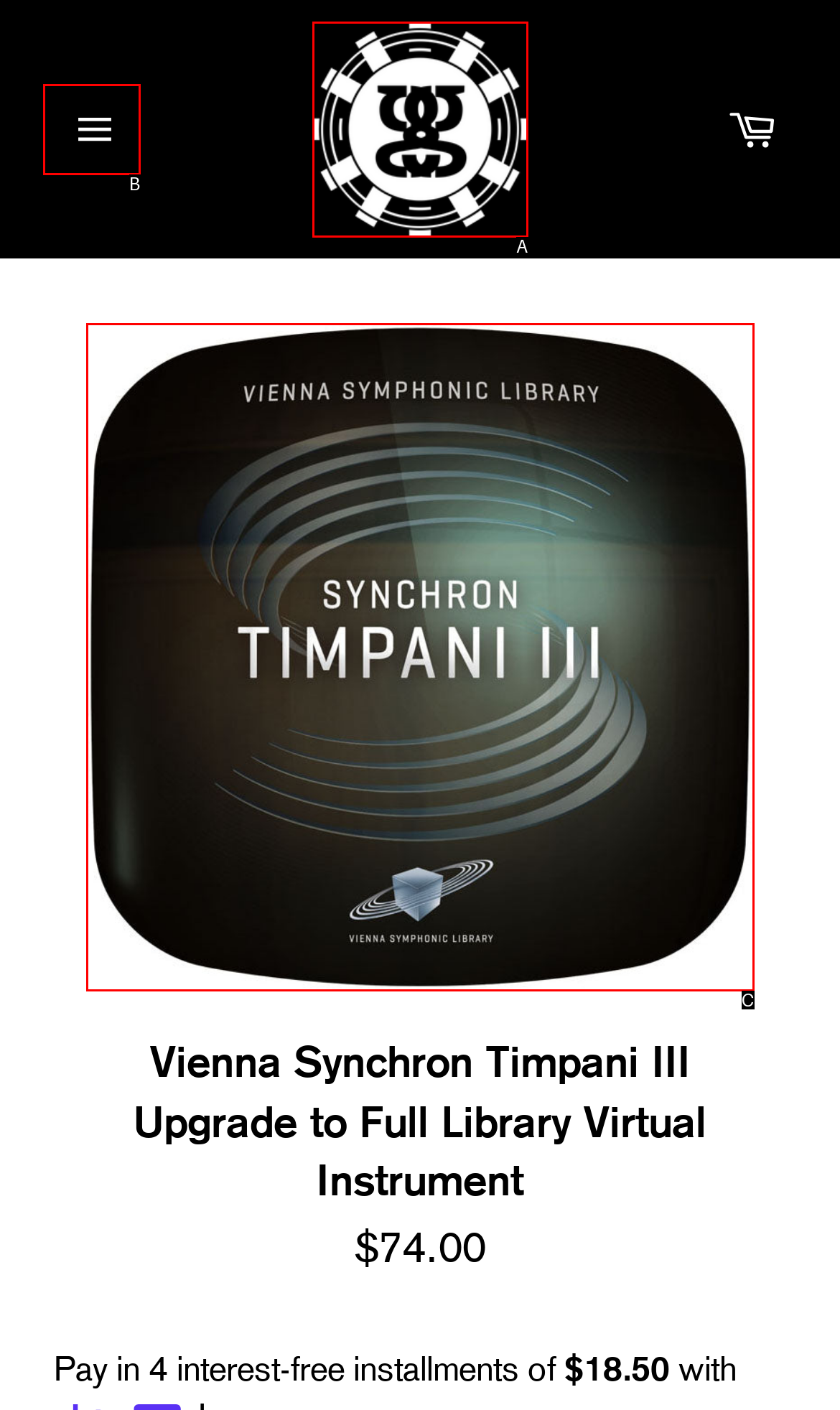From the available choices, determine which HTML element fits this description: alt="Guildwater Gear" Respond with the correct letter.

A